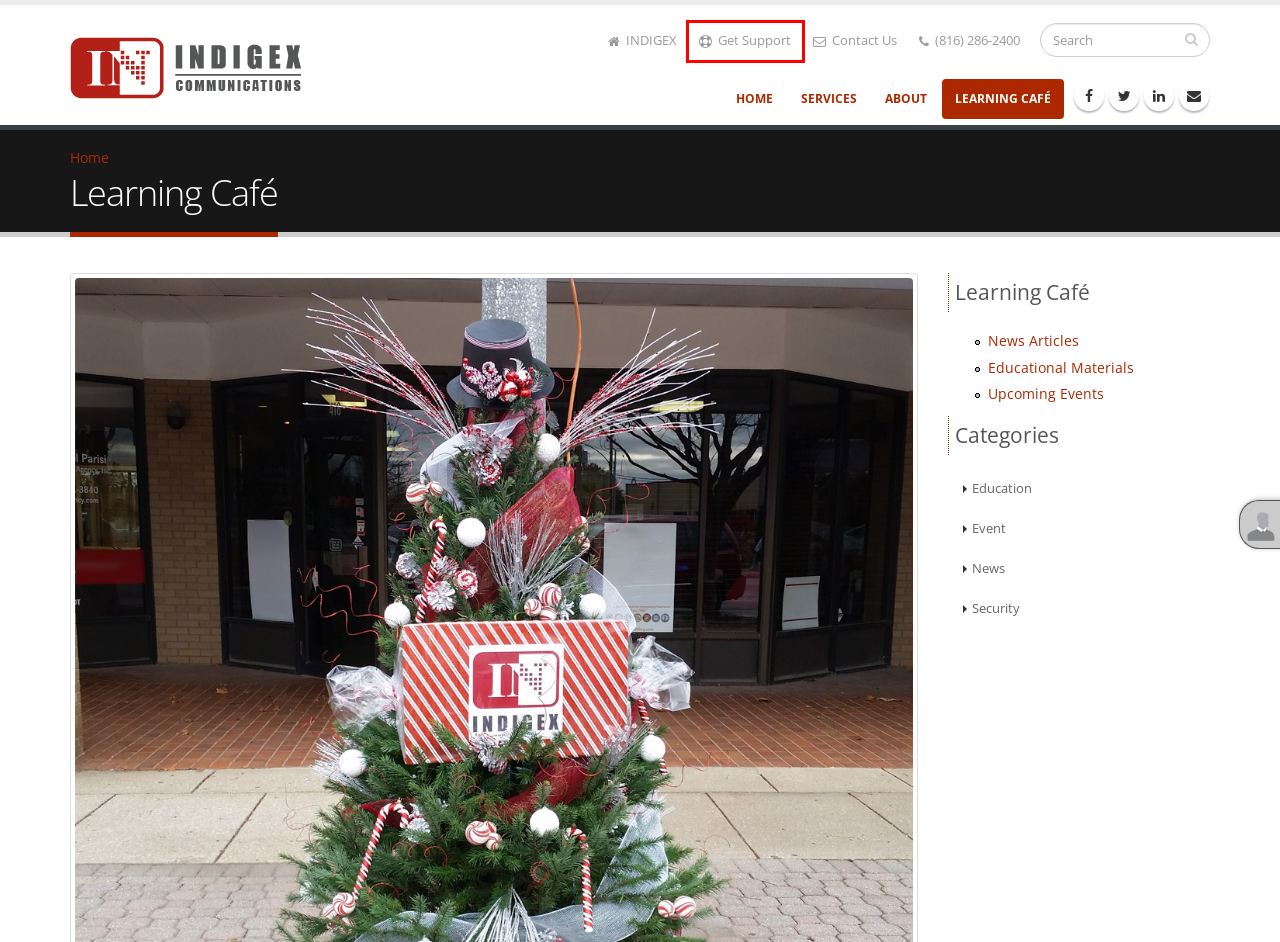You have a screenshot of a webpage with a red rectangle bounding box. Identify the best webpage description that corresponds to the new webpage after clicking the element within the red bounding box. Here are the candidates:
A. Serving Coffee, Cocktails, and Gig Internet: A Success Story with Thou Mayest and INDIGEX | INDIGEX
B. Innovative Networks | INDIGEX
C. Careers | INDIGEX
D. New Name, New Focus, Same Excellent Service | INDIGEX
E. Terms of Service | INDIGEX
F. Support | INDIGEX
G. Preventing Data Disasters: 5 Security Policies Every Business Should Have | INDIGEX
H. Innovative Networks Announces Corporate Name Change to INDIGEX | INDIGEX

F